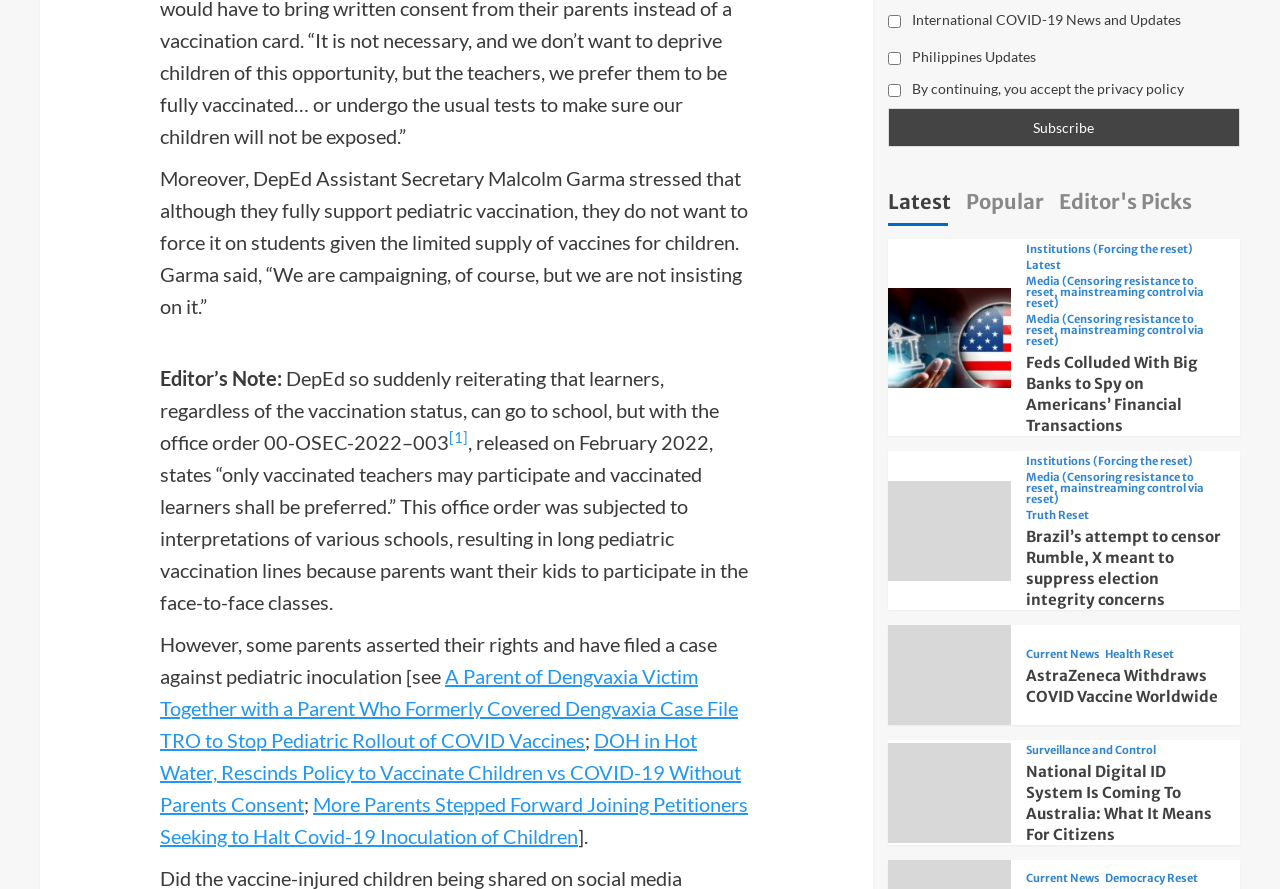Find the bounding box coordinates for the area that must be clicked to perform this action: "Subscribe to the newsletter".

[0.693, 0.122, 0.969, 0.166]